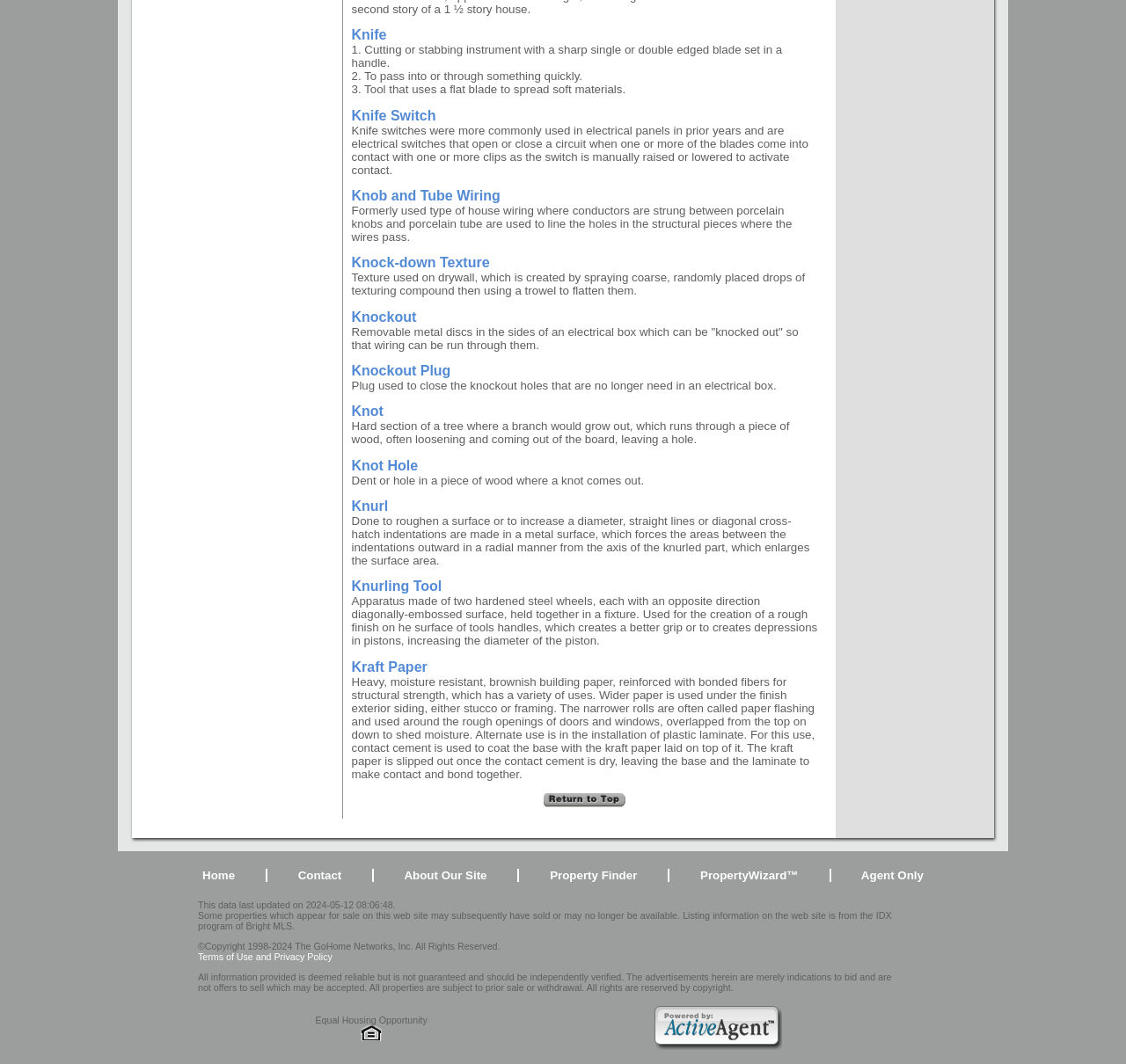Identify the bounding box coordinates of the area you need to click to perform the following instruction: "Click on 'Return to Top'".

[0.483, 0.749, 0.555, 0.761]